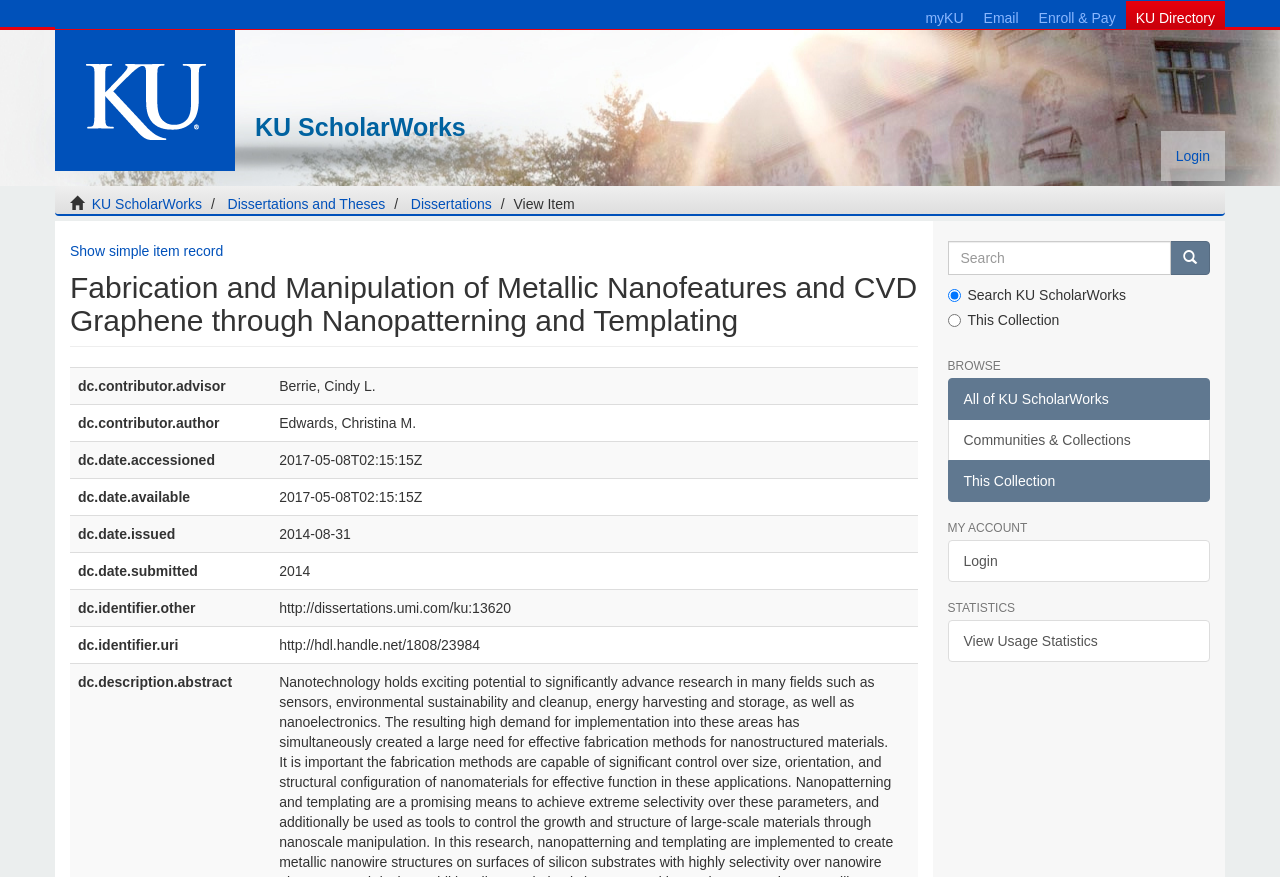What is the date the item was submitted?
Using the image, give a concise answer in the form of a single word or short phrase.

2014